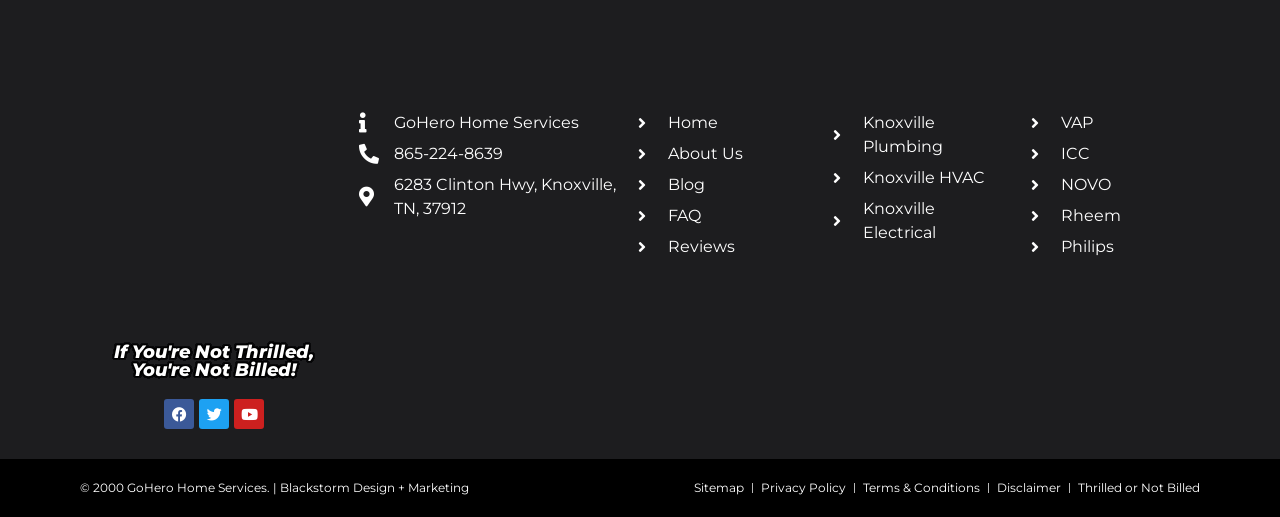Refer to the image and provide a thorough answer to this question:
What is the address of the company?

The company address can be found in the top section of the webpage, where it is written as '6283 Clinton Hwy, Knoxville, TN, 37912' with a link.